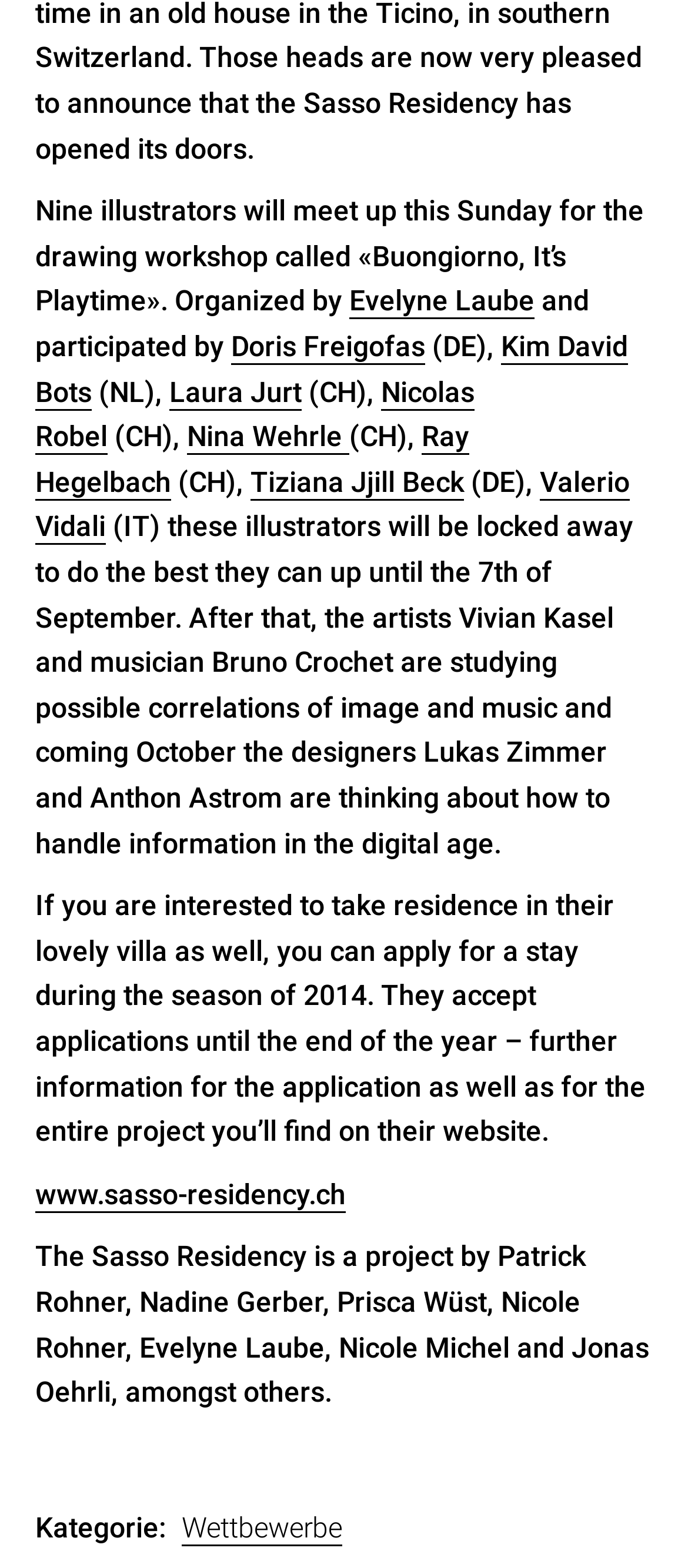Identify the bounding box for the given UI element using the description provided. Coordinates should be in the format (top-left x, top-left y, bottom-right x, bottom-right y) and must be between 0 and 1. Here is the description: vernissage

[0.549, 0.144, 0.823, 0.17]